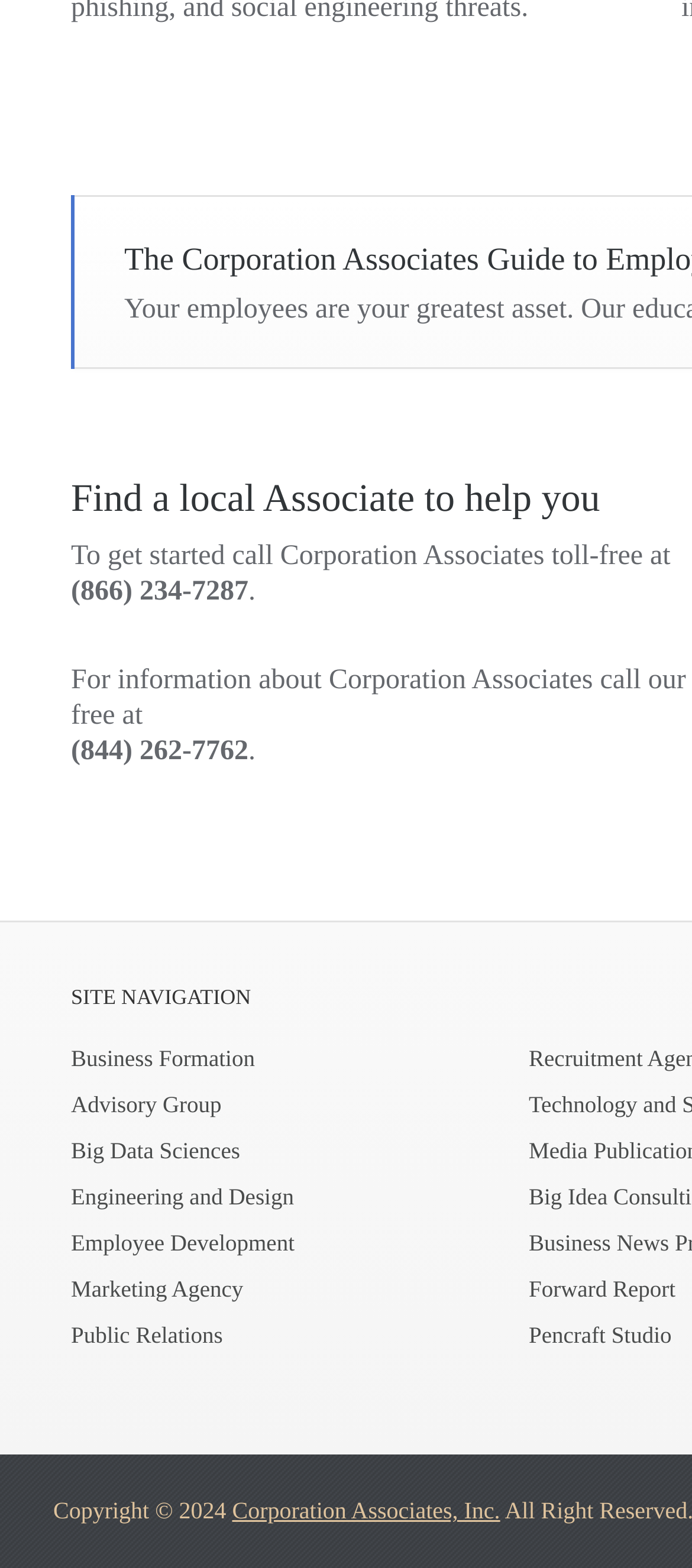Locate the bounding box coordinates of the element you need to click to accomplish the task described by this instruction: "Contact Corporation Associates, Inc.".

[0.335, 0.955, 0.723, 0.972]